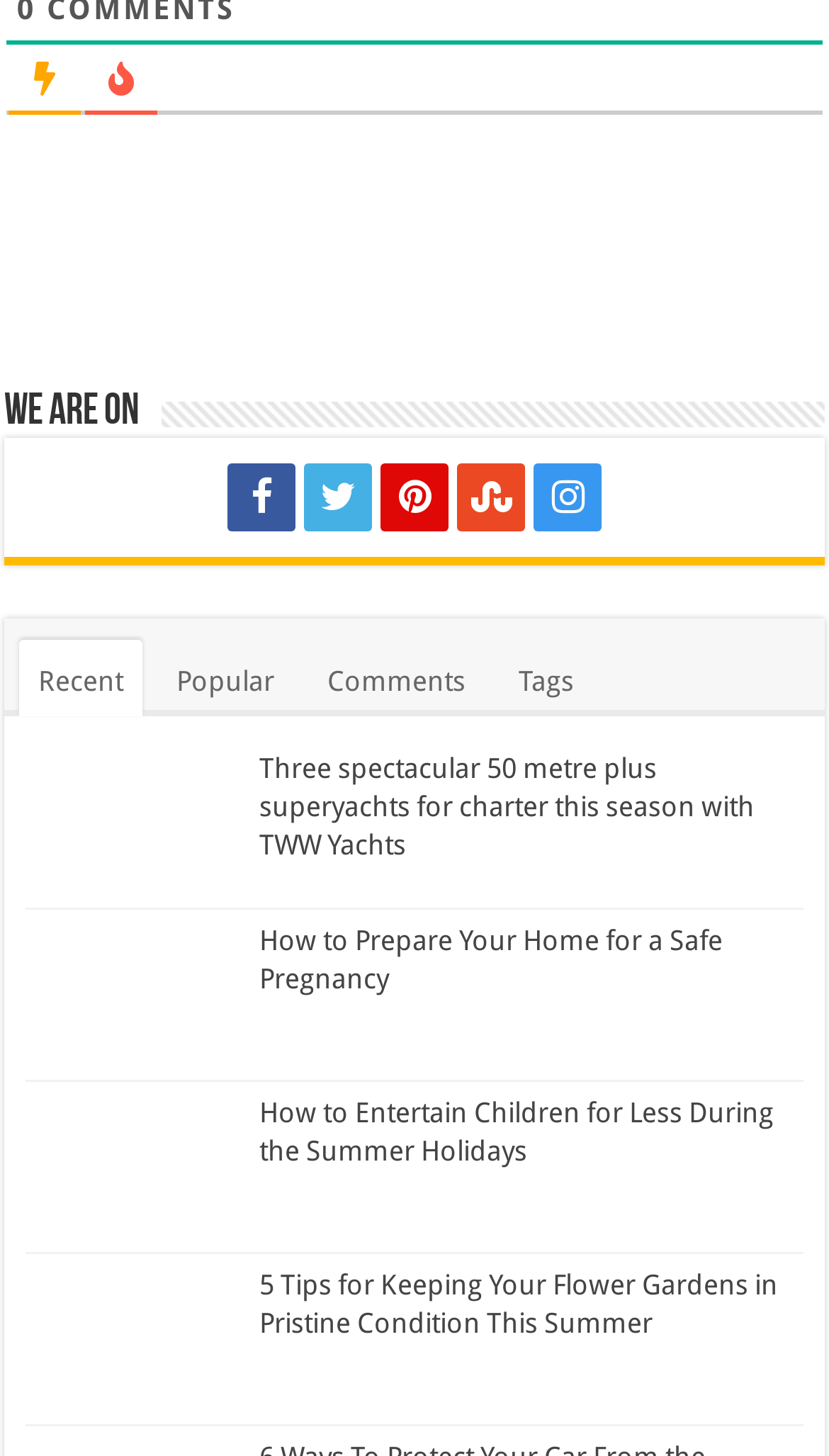Based on the element description: "alt="flowers garden"", identify the bounding box coordinates for this UI element. The coordinates must be four float numbers between 0 and 1, listed as [left, top, right, bottom].

[0.031, 0.87, 0.287, 0.97]